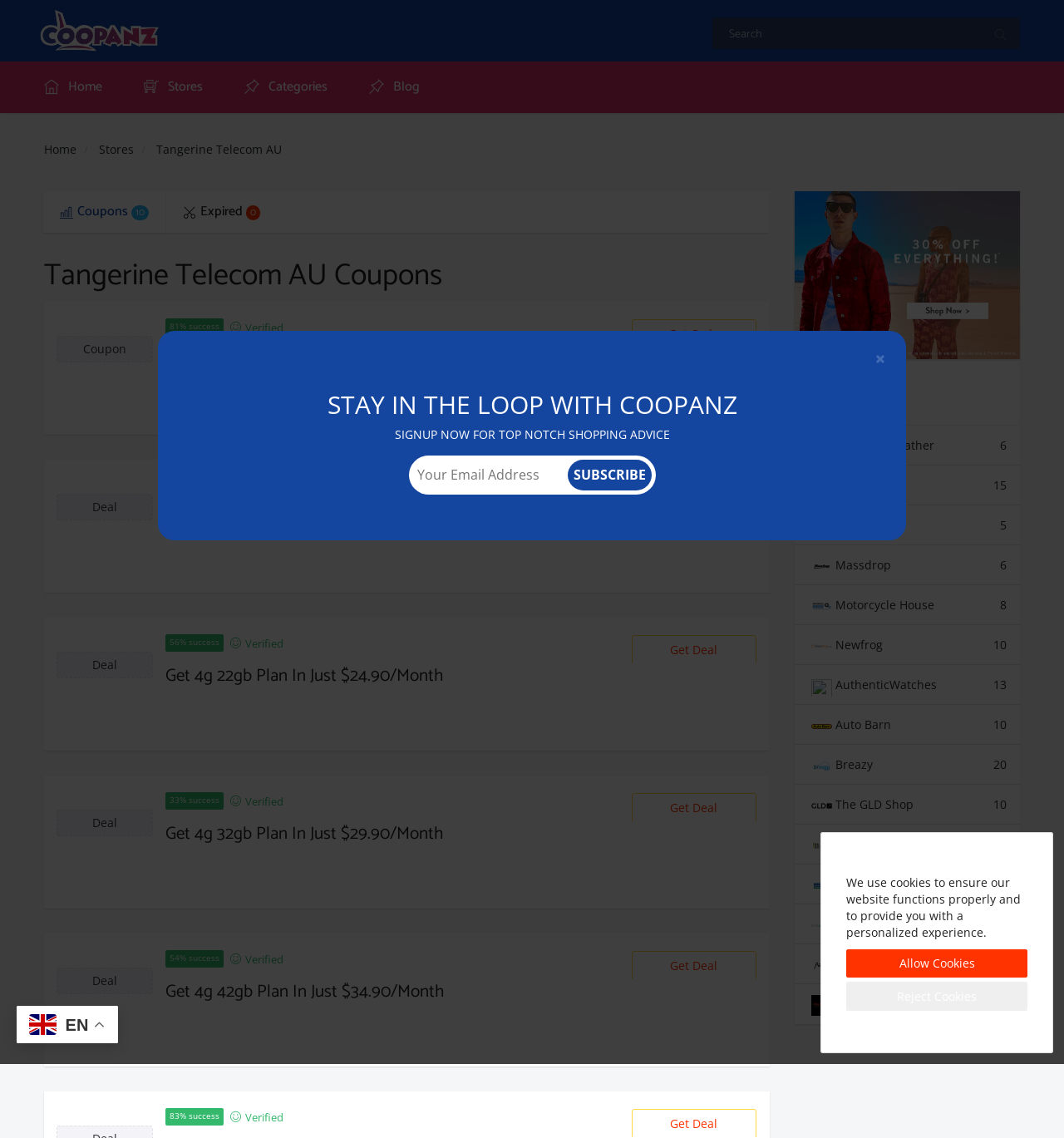Answer in one word or a short phrase: 
How many related stores are listed on the webpage?

15